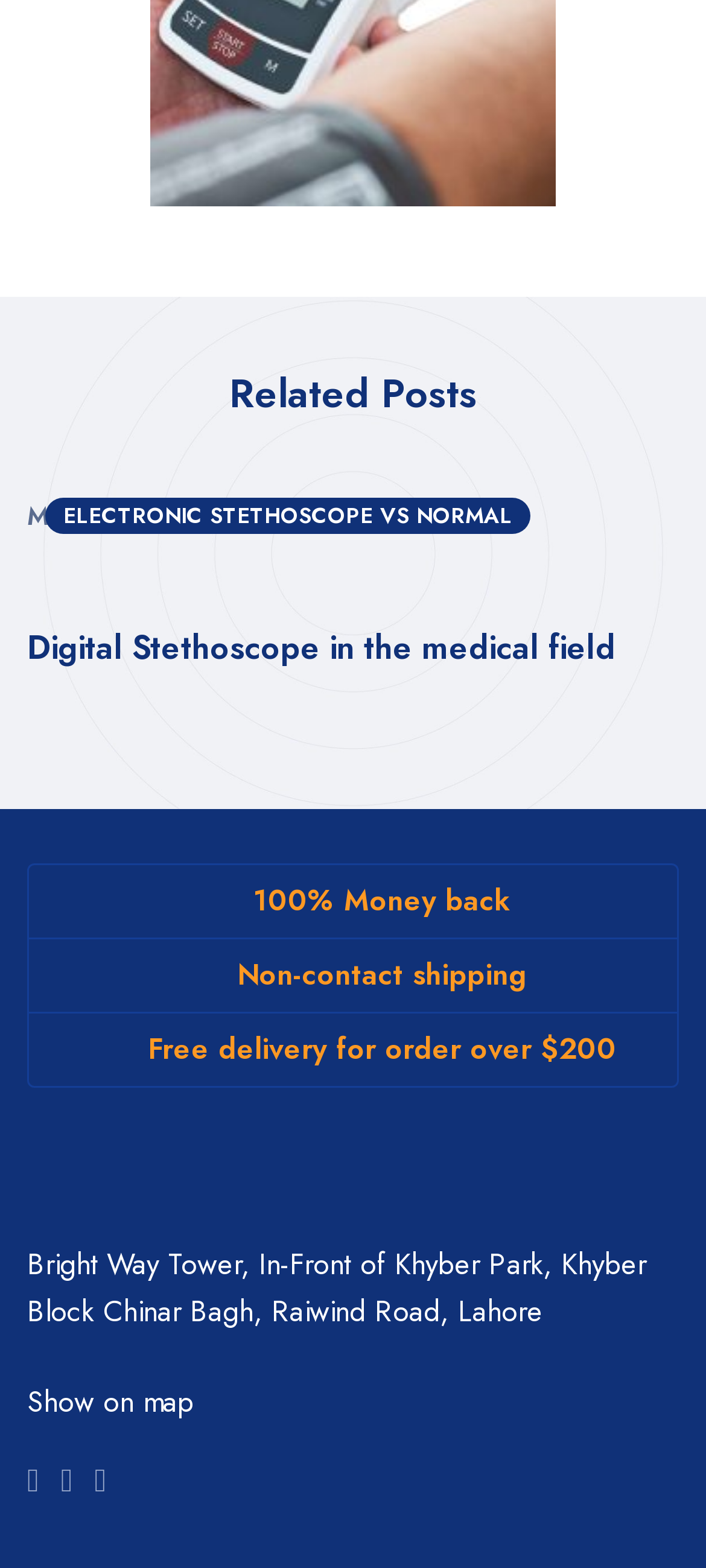How many links are present in the webpage?
Please utilize the information in the image to give a detailed response to the question.

There are 11 link elements in the webpage, each with a unique ID and bounding box coordinate. The links are identified by their IDs 1310, 1311, 1312, 1313, 1573, 1726, 1892, 1894, 1896, 1901, and 1902.